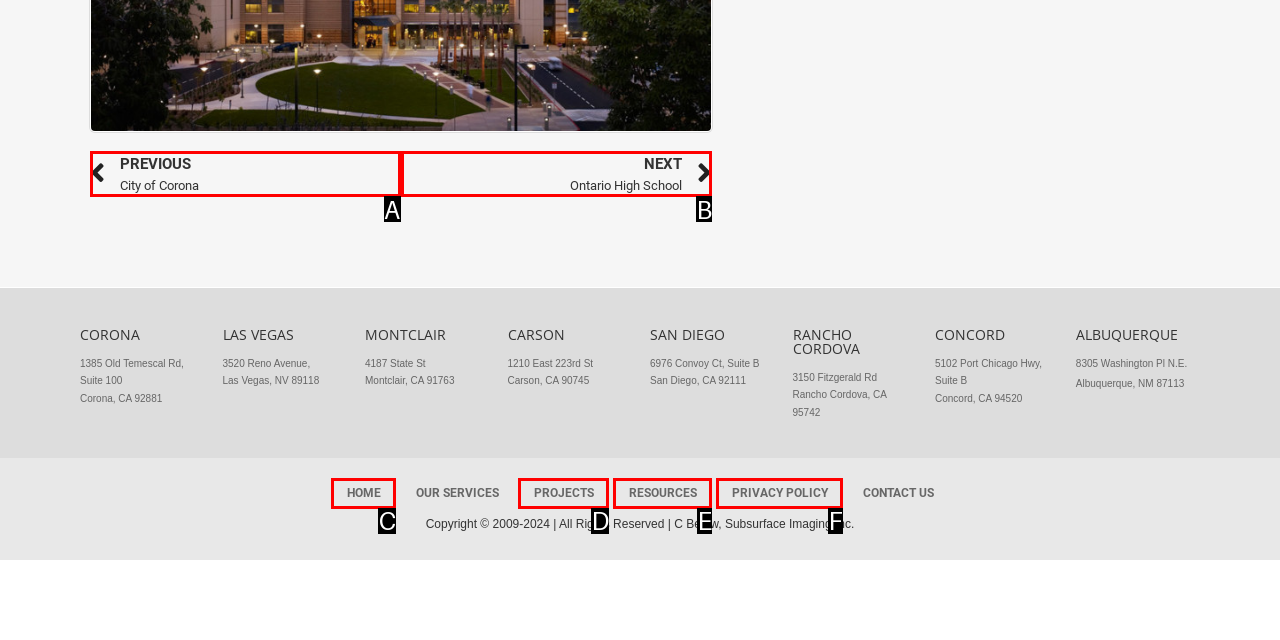Given the element description: PrevPreviousCity of Corona
Pick the letter of the correct option from the list.

A